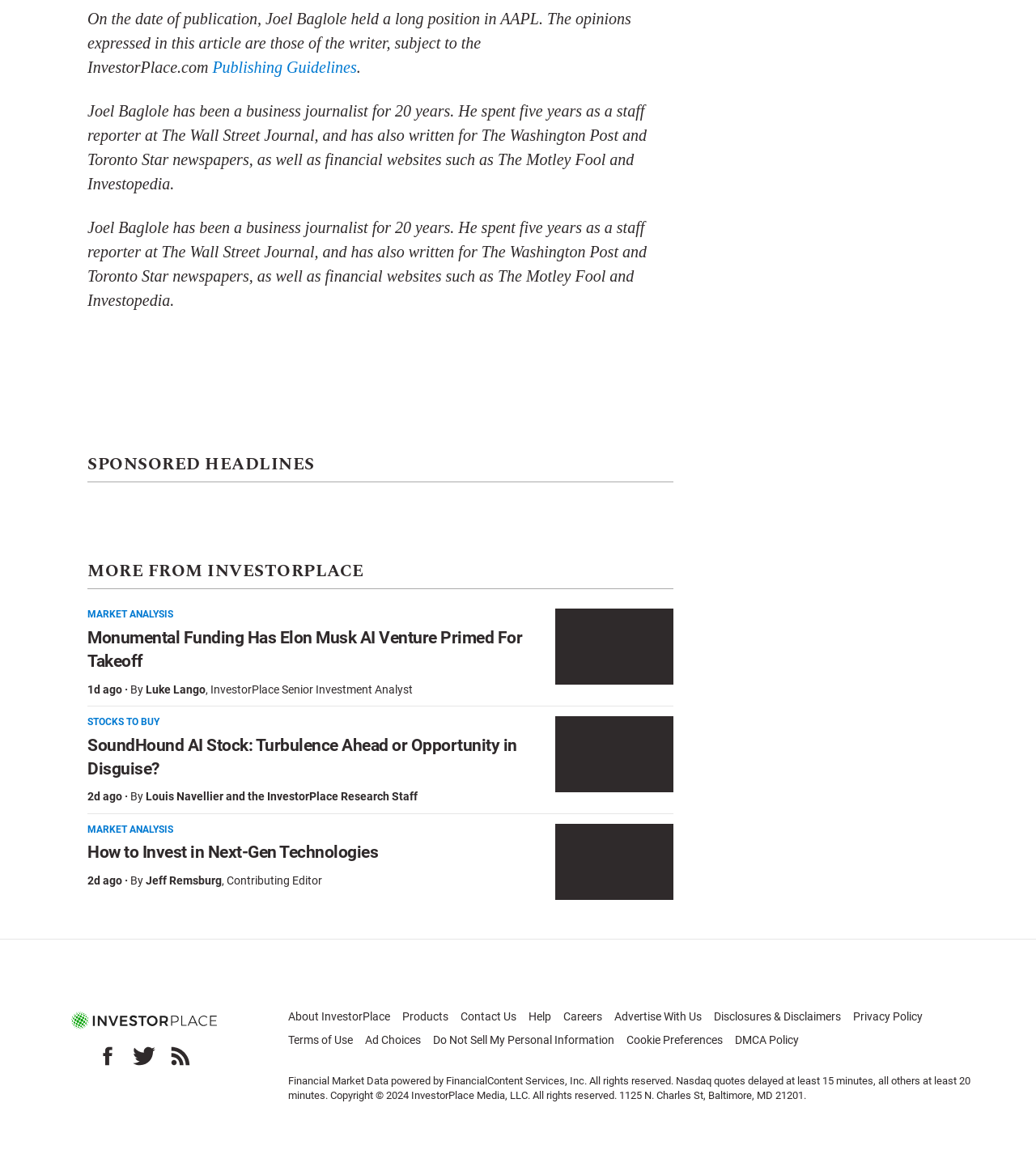Locate the bounding box coordinates of the element that should be clicked to execute the following instruction: "Read more about SoundHound AI Stock: Turbulence Ahead or Opportunity in Disguise?".

[0.536, 0.612, 0.65, 0.677]